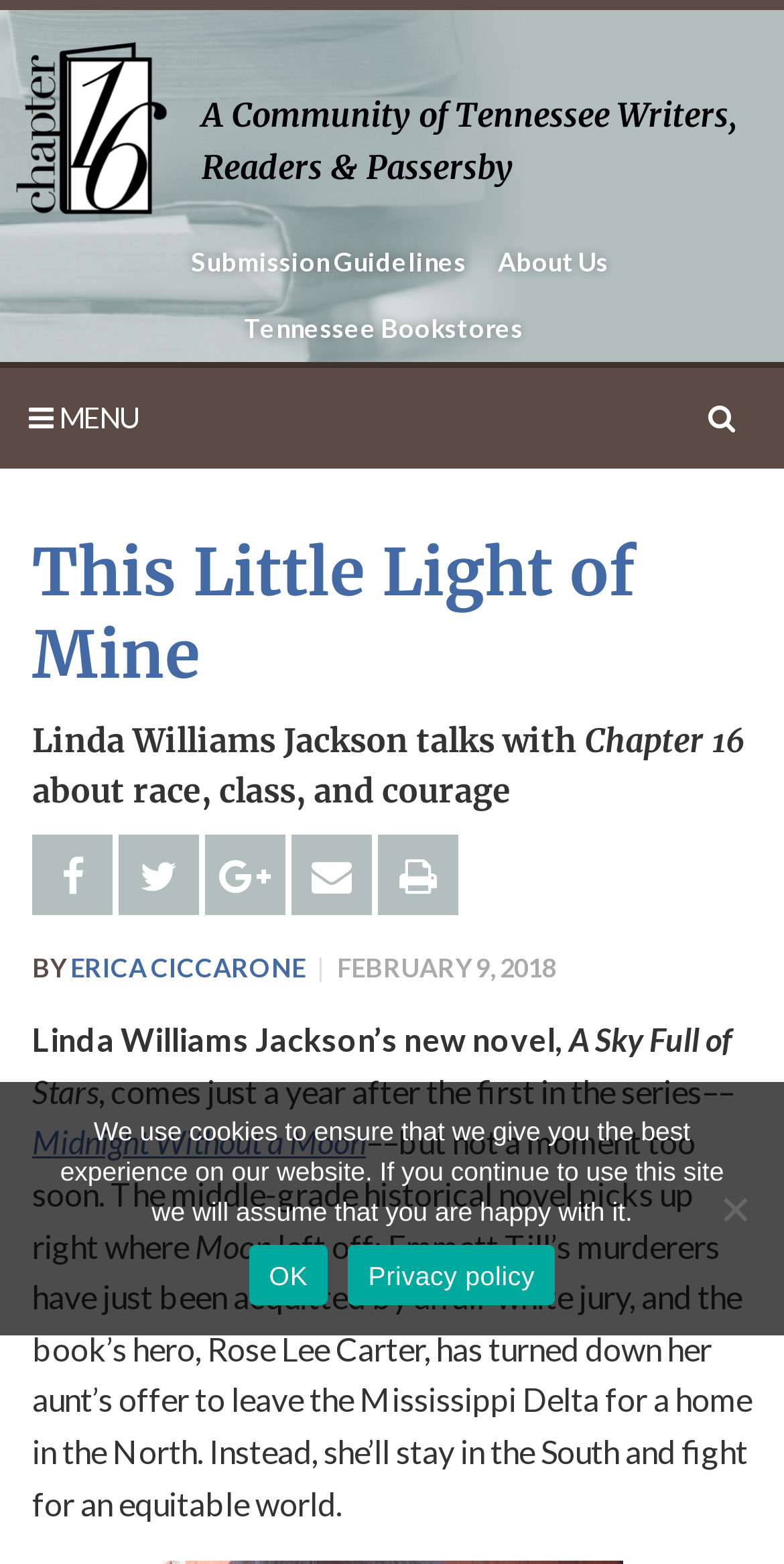What is the topic of the book?
Refer to the image and provide a one-word or short phrase answer.

Race, class, and courage